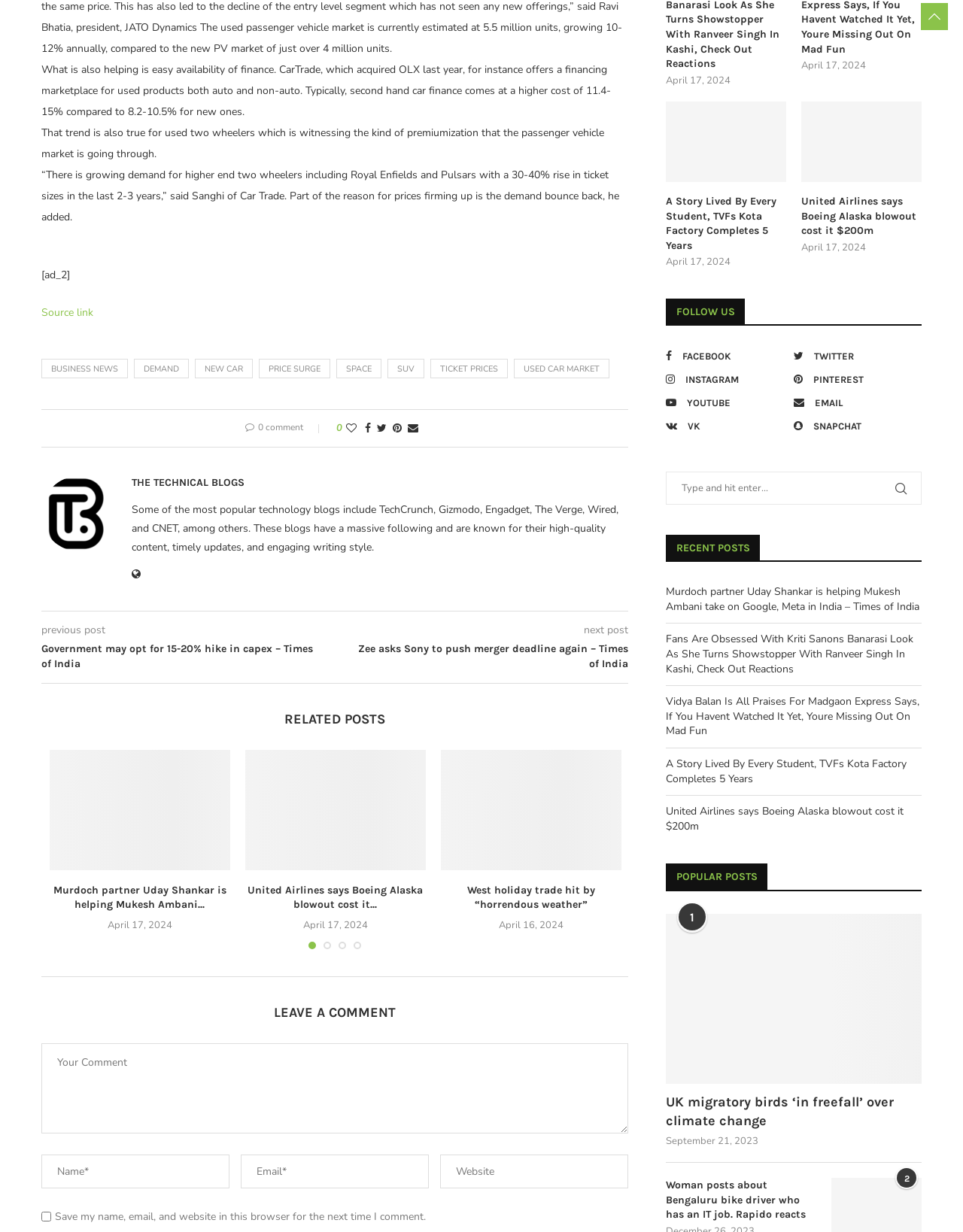Please reply to the following question using a single word or phrase: 
How many comments are there on this post?

0